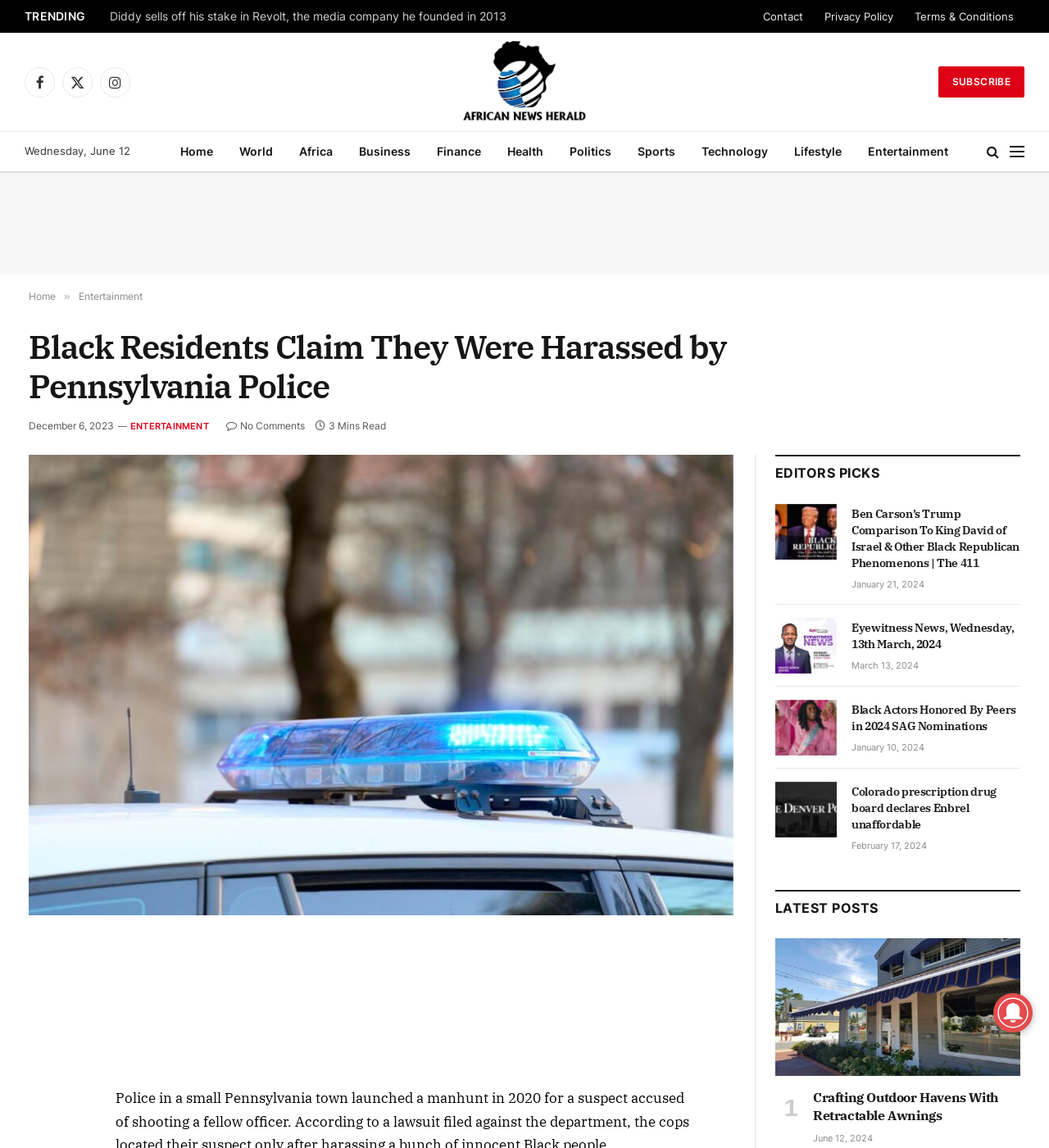Locate the bounding box coordinates of the element that should be clicked to fulfill the instruction: "View the 'ENTERTAINMENT' section".

[0.124, 0.366, 0.199, 0.377]